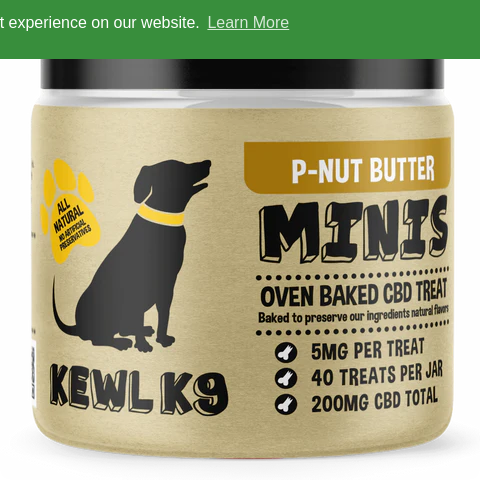Give a succinct answer to this question in a single word or phrase: 
What is the total amount of CBD in the jar?

200mg